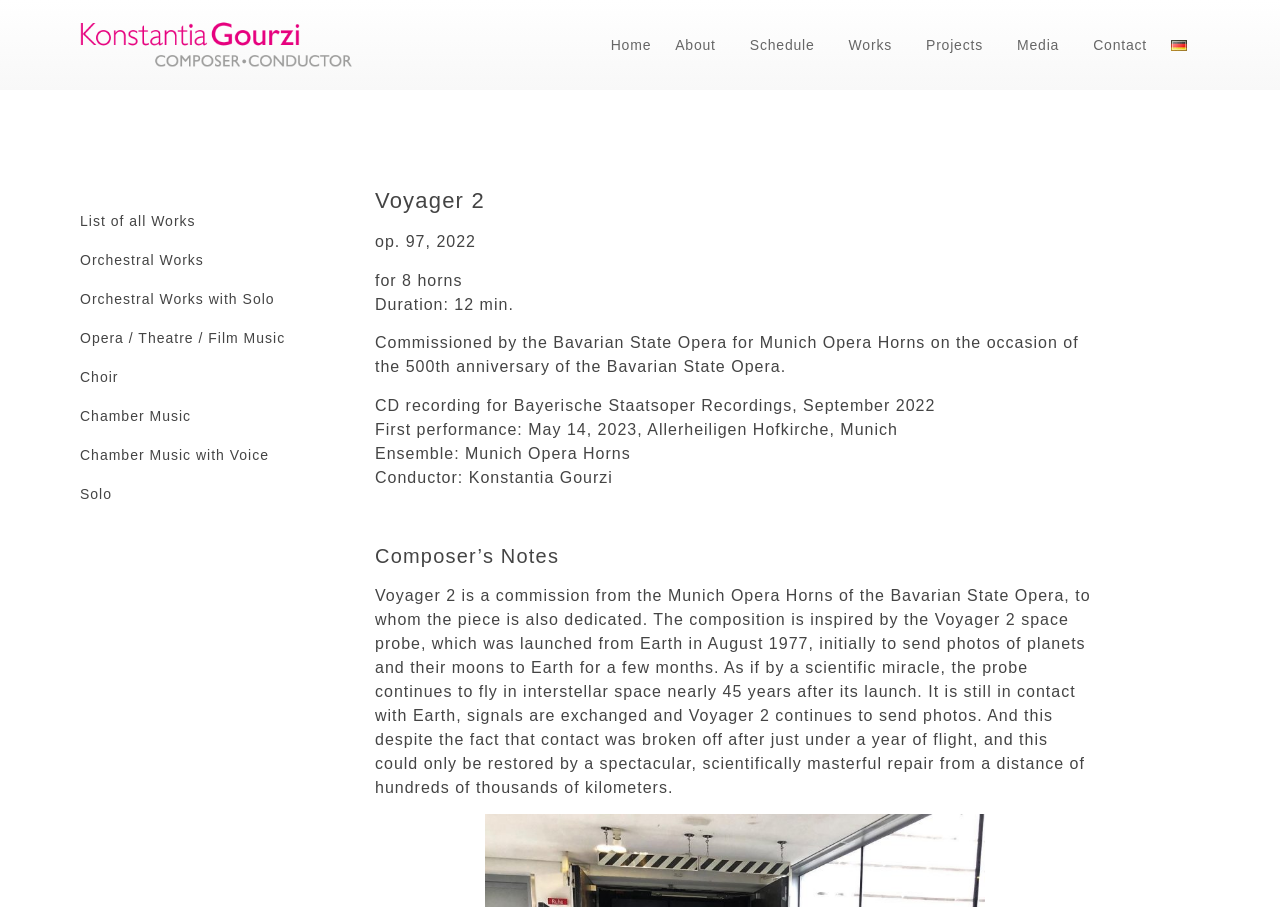What is the inspiration behind the composition 'Voyager 2'?
Kindly answer the question with as much detail as you can.

I found the answer by reading the Composer's Notes section, which states that the composition is inspired by the Voyager 2 space probe, which was launched from Earth in August 1977.